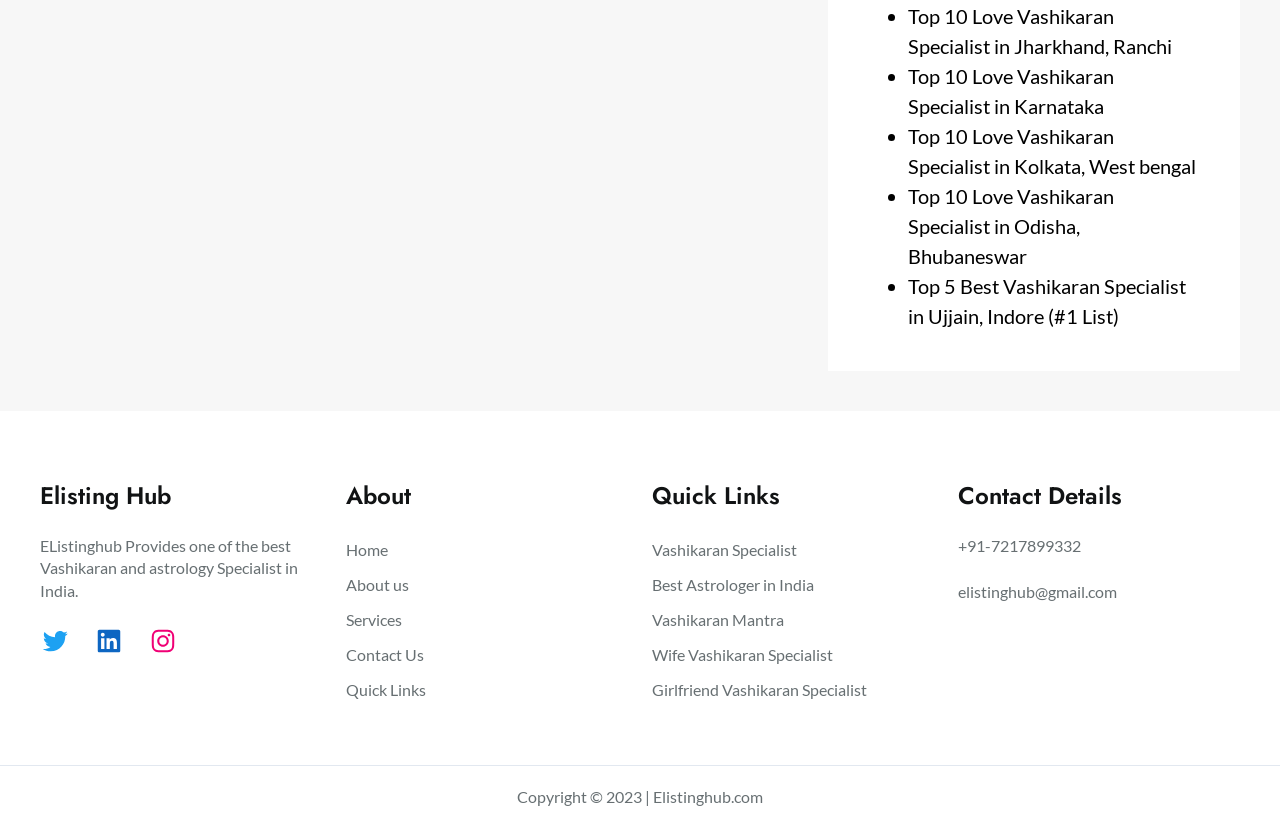Locate the bounding box coordinates of the element I should click to achieve the following instruction: "Go to About us".

[0.27, 0.696, 0.32, 0.733]